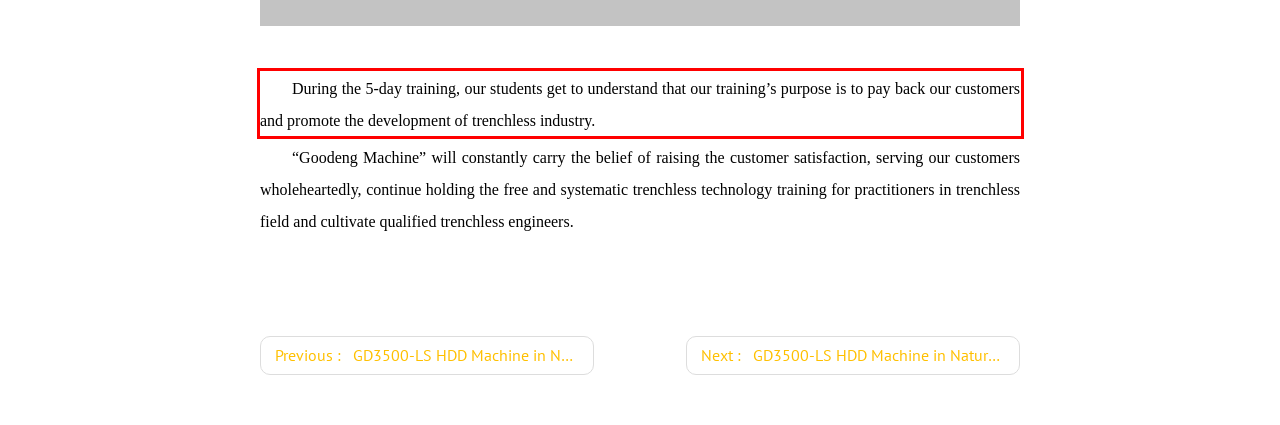You have a screenshot of a webpage, and there is a red bounding box around a UI element. Utilize OCR to extract the text within this red bounding box.

During the 5-day training, our students get to understand that our training’s purpose is to pay back our customers and promote the development of trenchless industry.